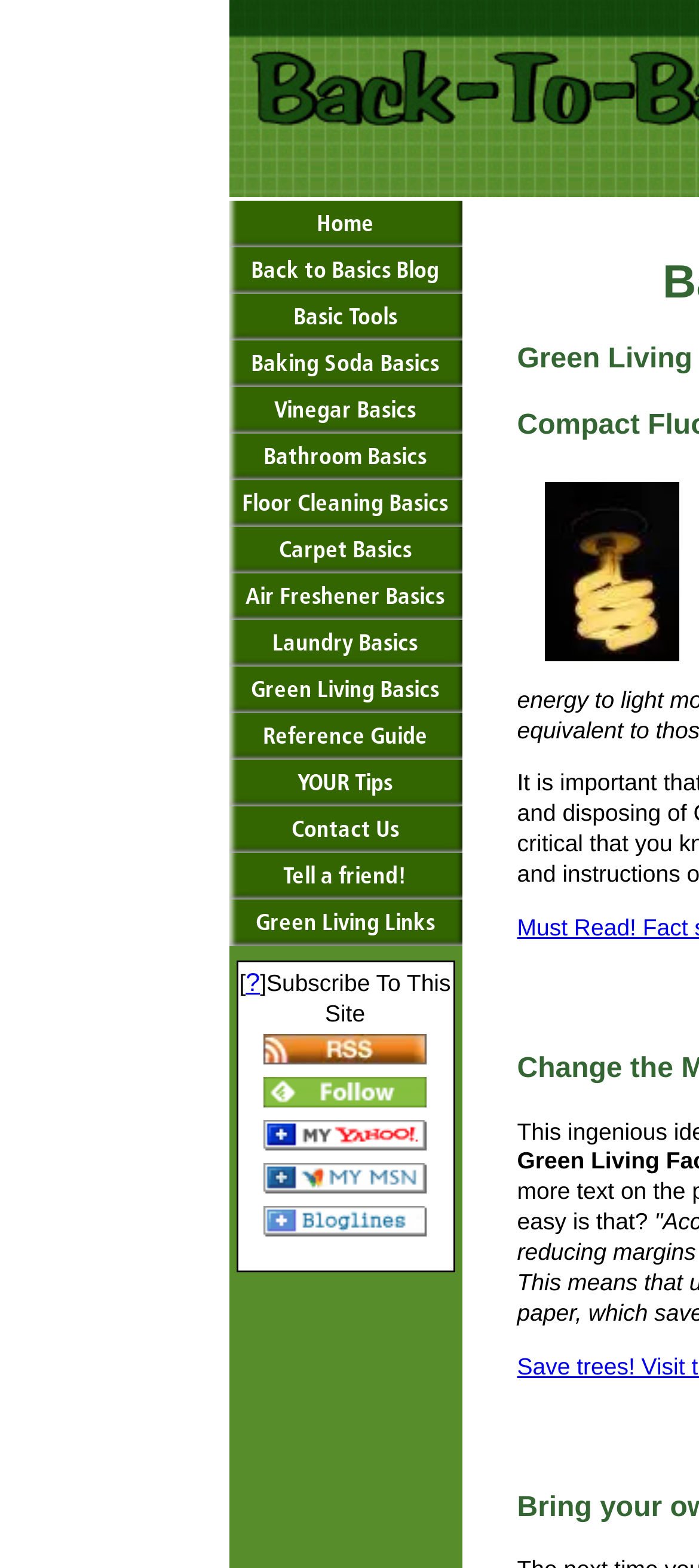Kindly determine the bounding box coordinates for the area that needs to be clicked to execute this instruction: "Click on Accessories".

None